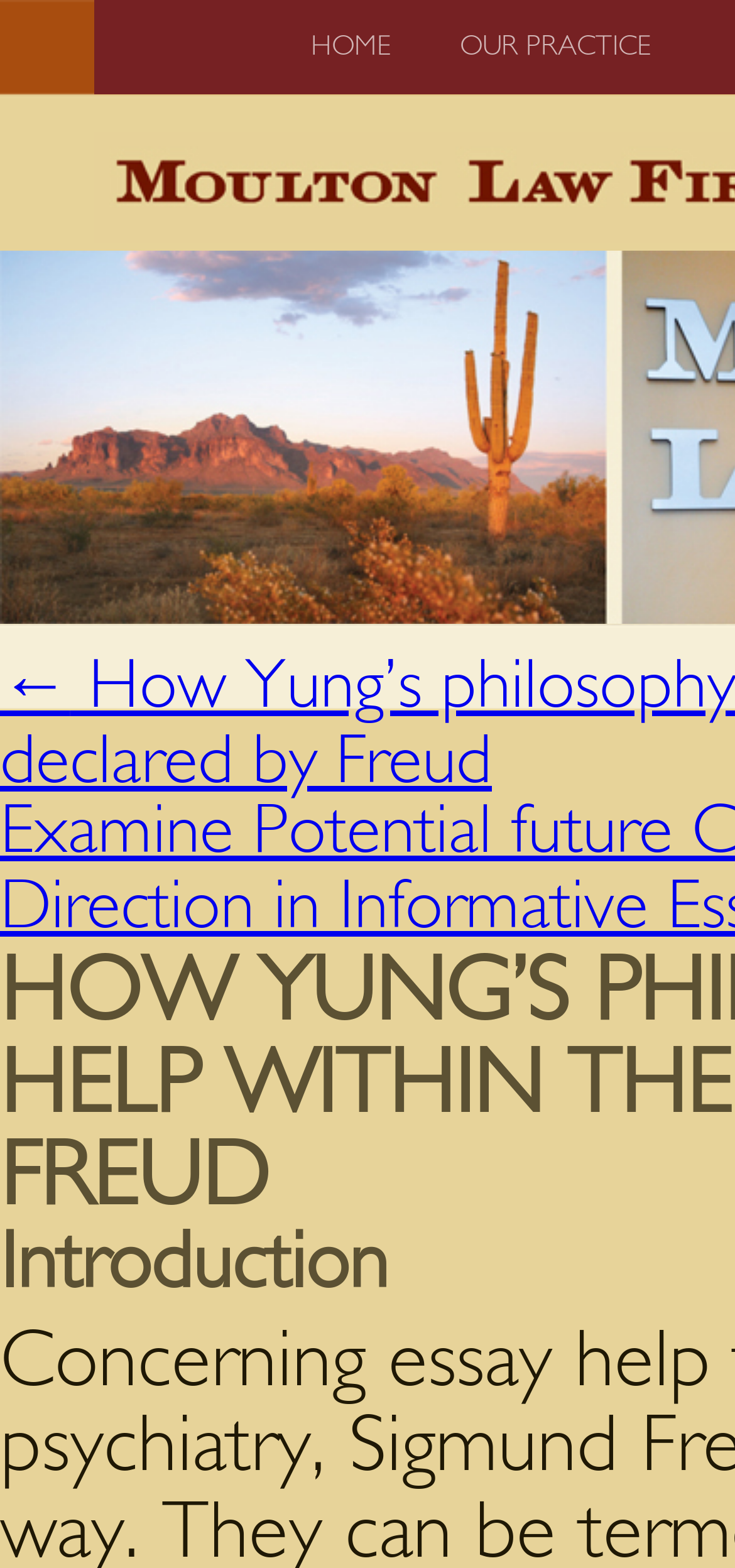Provide the bounding box for the UI element matching this description: "Home".

[0.41, 0.0, 0.544, 0.06]